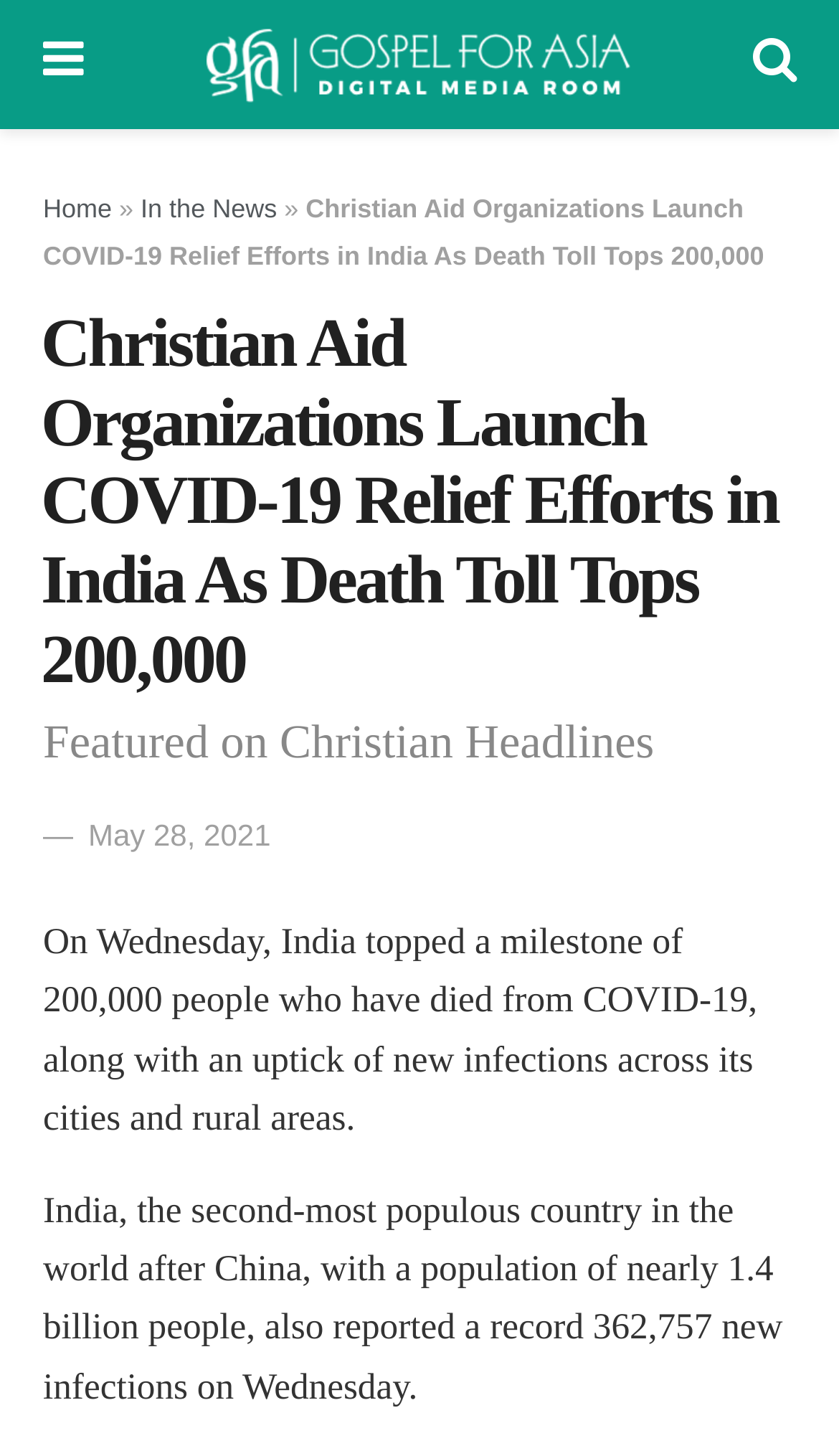Please locate and generate the primary heading on this webpage.

Christian Aid Organizations Launch COVID-19 Relief Efforts in India As Death Toll Tops 200,000